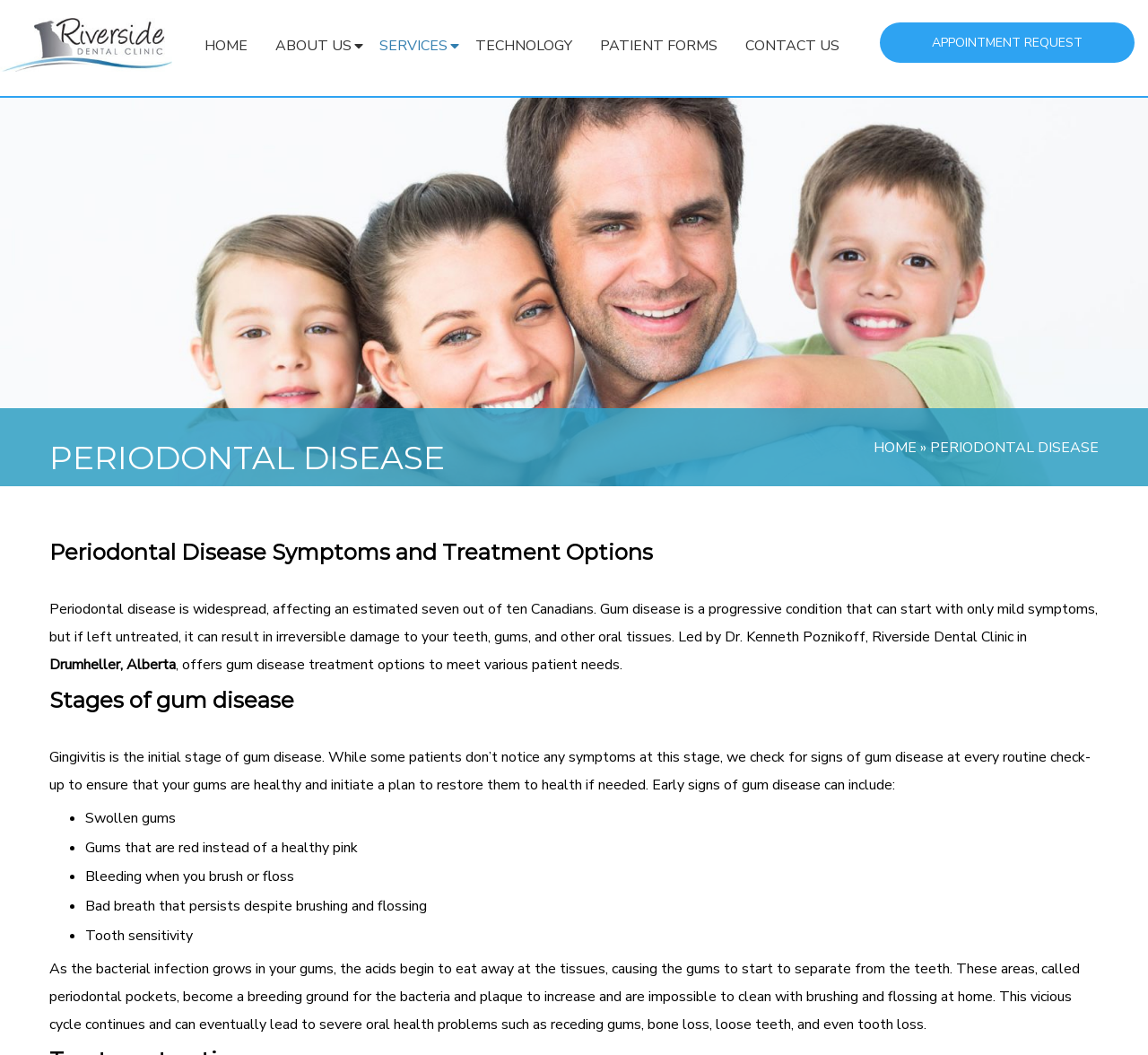Detail the various sections and features of the webpage.

This webpage is about Riverside Dental Clinic, which offers periodontal disease treatment in Drumheller, Alberta. At the top of the page, there is a logo of Riverside Dental Clinic, accompanied by a link to the clinic's homepage. Below the logo, there is a navigation menu with links to various sections of the website, including "HOME", "ABOUT US", "SERVICES", "TECHNOLOGY", "PATIENT FORMS", and "CONTACT US".

On the left side of the page, there is a large image of a happy family, which takes up most of the vertical space. To the right of the image, there is a heading that reads "PERIODONTAL DISEASE" in a large font. Below the heading, there is a paragraph of text that explains what periodontal disease is, its symptoms, and the treatment options offered by Riverside Dental Clinic.

Further down the page, there are several sections that provide more information about periodontal disease, including its stages, symptoms, and treatment options. There are also links to other sections of the website, such as "Meet the Dentists", "Prevention", "Cosmetic Dentistry", "Restorations", "Oral Surgery", "Pediatric Dentistry", and "Dental Information".

The page also features a call-to-action button that encourages visitors to request an appointment. Overall, the webpage is well-organized and easy to navigate, with a clear focus on providing information about periodontal disease and the services offered by Riverside Dental Clinic.